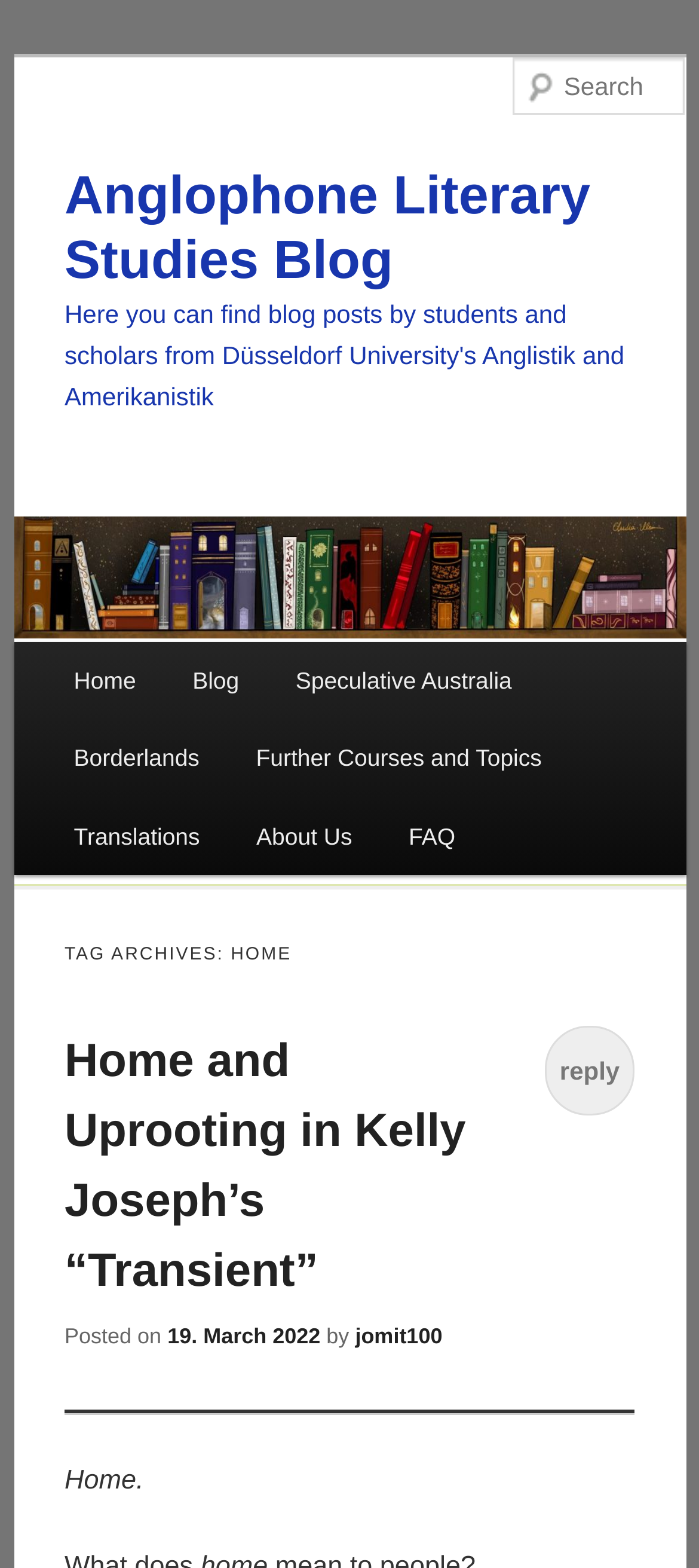Please analyze the image and provide a thorough answer to the question:
How many main menu items are there?

The main menu items can be found under the 'Main menu' heading. There are 7 links: 'Home', 'Blog', 'Speculative Australia', 'Borderlands', 'Further Courses and Topics', 'Translations', and 'About Us'.